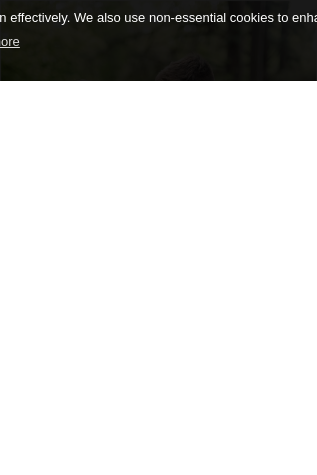Where was the Prom Mini Session captured?
Answer the question with just one word or phrase using the image.

West Frankfort Park